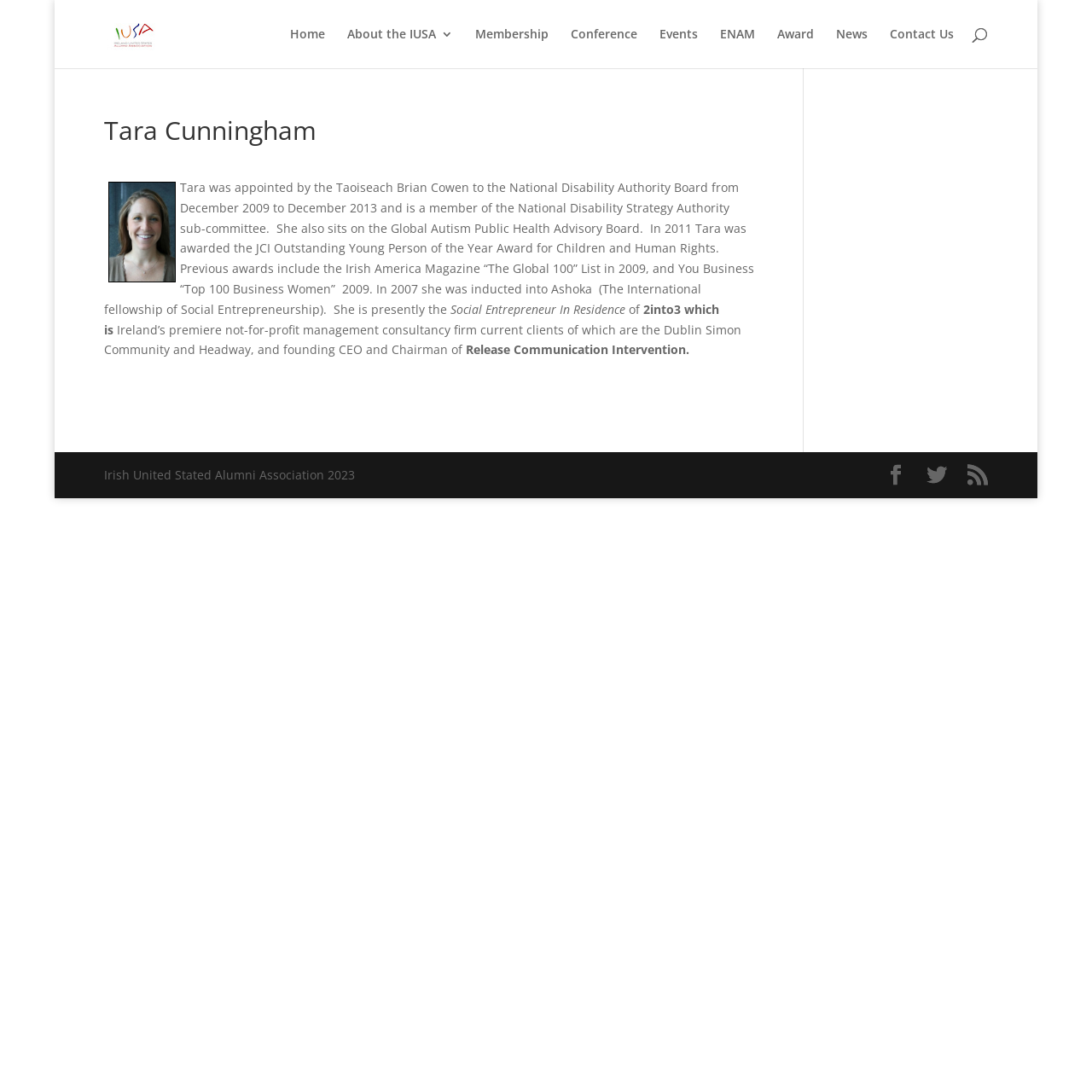Please determine the bounding box coordinates of the element to click in order to execute the following instruction: "contact us". The coordinates should be four float numbers between 0 and 1, specified as [left, top, right, bottom].

[0.815, 0.026, 0.874, 0.062]